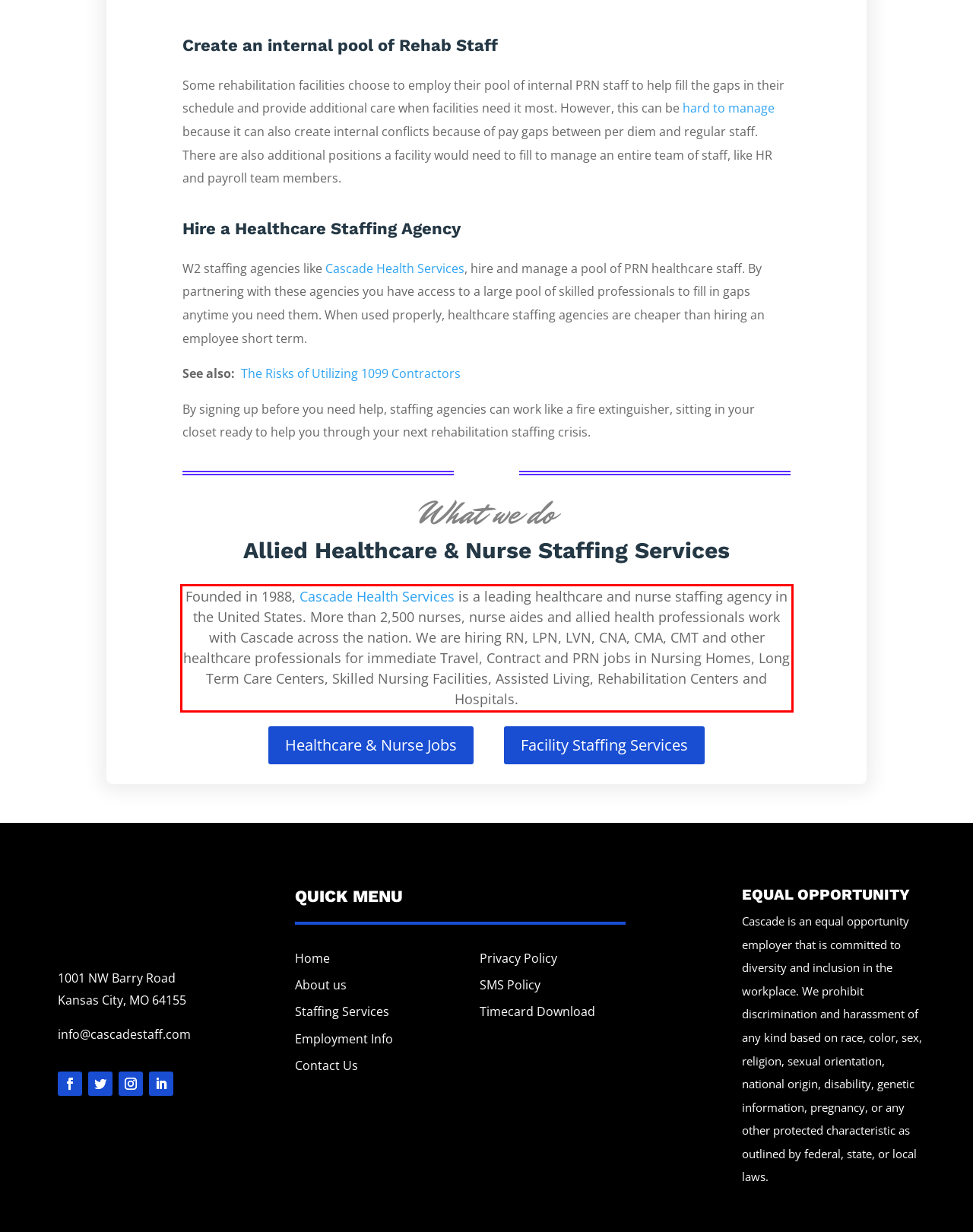Given a webpage screenshot with a red bounding box, perform OCR to read and deliver the text enclosed by the red bounding box.

Founded in 1988, Cascade Health Services is a leading healthcare and nurse staffing agency in the United States. More than 2,500 nurses, nurse aides and allied health professionals work with Cascade across the nation. We are hiring RN, LPN, LVN, CNA, CMA, CMT and other healthcare professionals for immediate Travel, Contract and PRN jobs in Nursing Homes, Long Term Care Centers, Skilled Nursing Facilities, Assisted Living, Rehabilitation Centers and Hospitals.